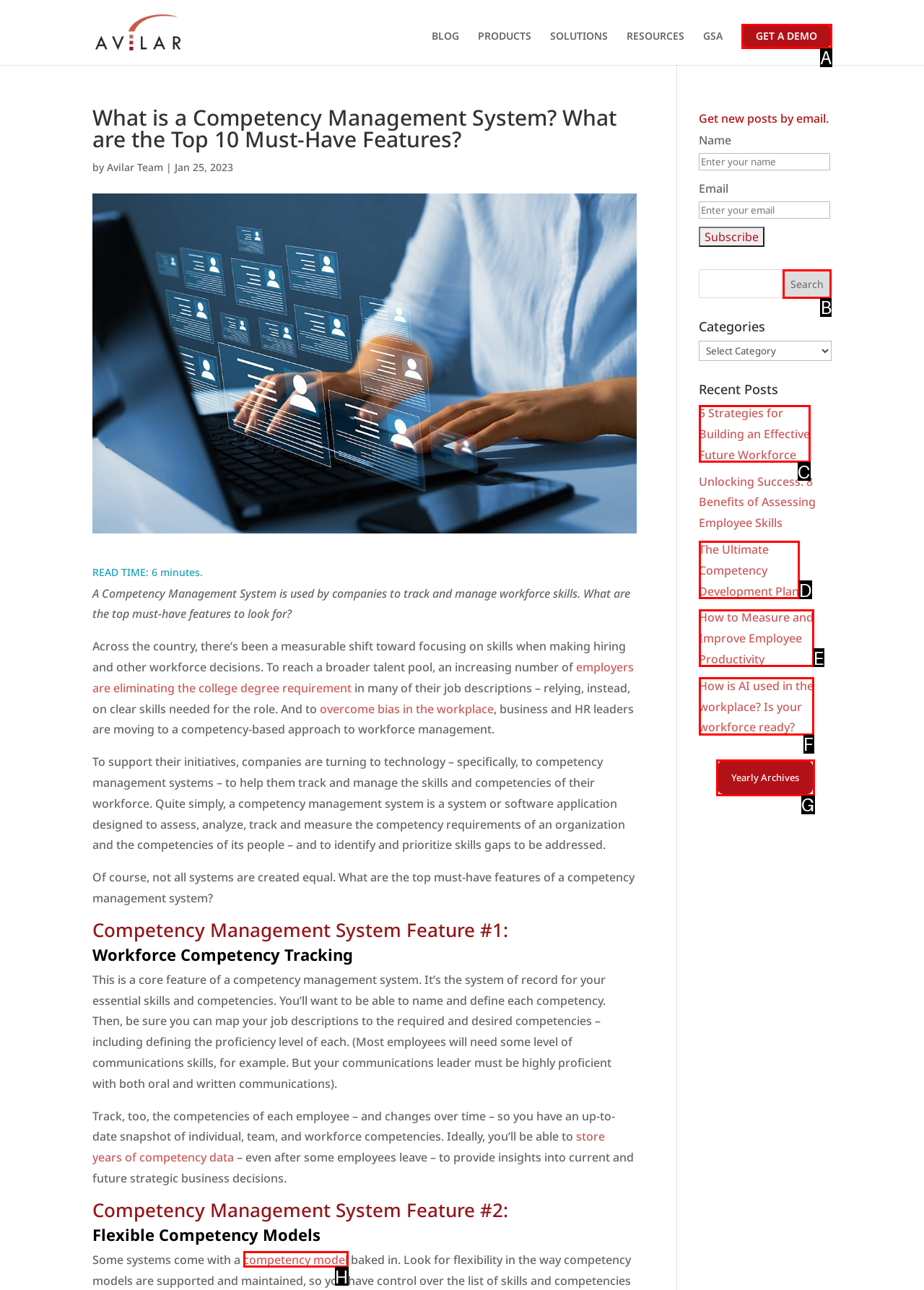Identify the HTML element that matches the description: Yearly Archives
Respond with the letter of the correct option.

G